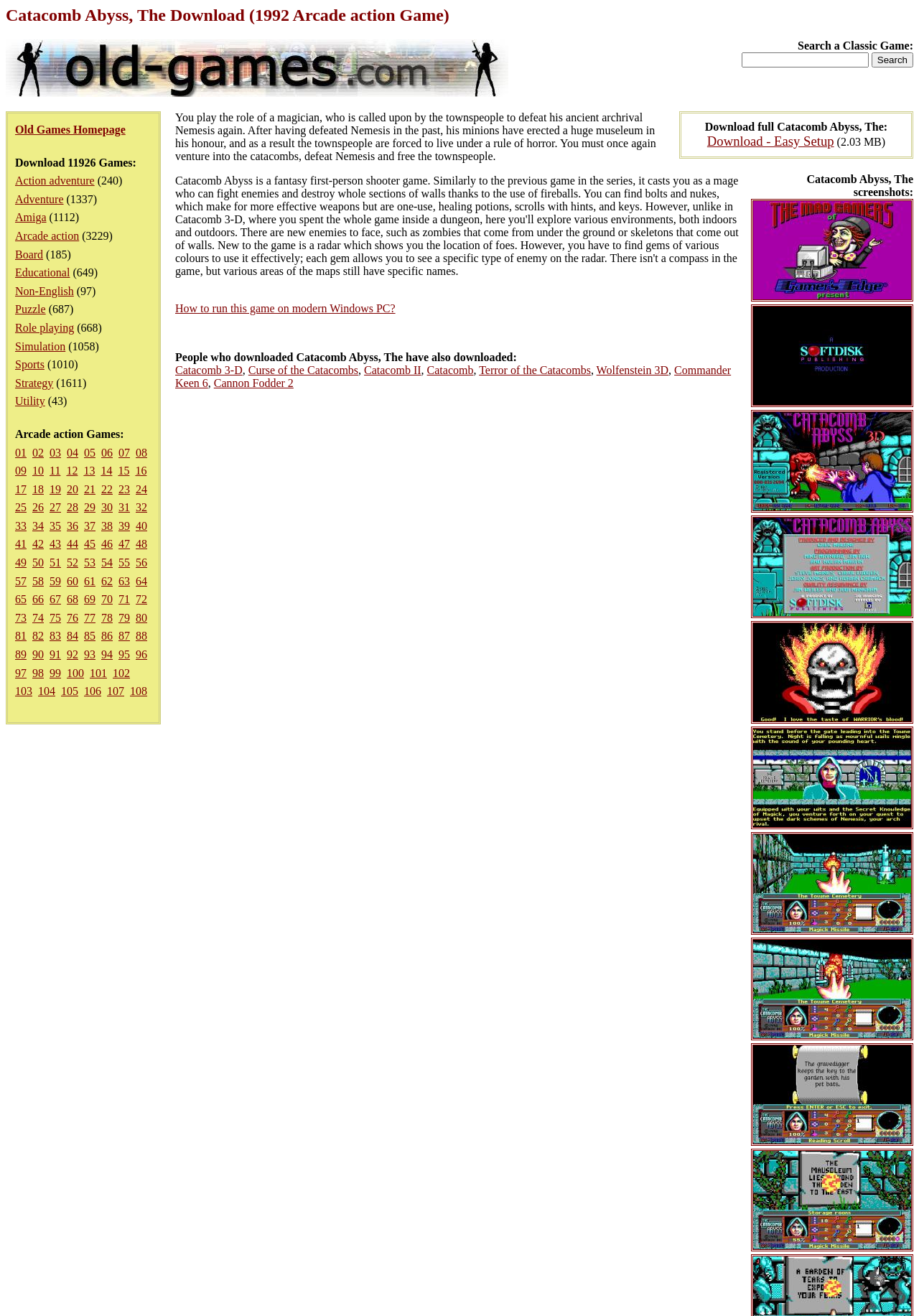Provide your answer in a single word or phrase: 
How many links are available under the 'Action adventure' category?

240